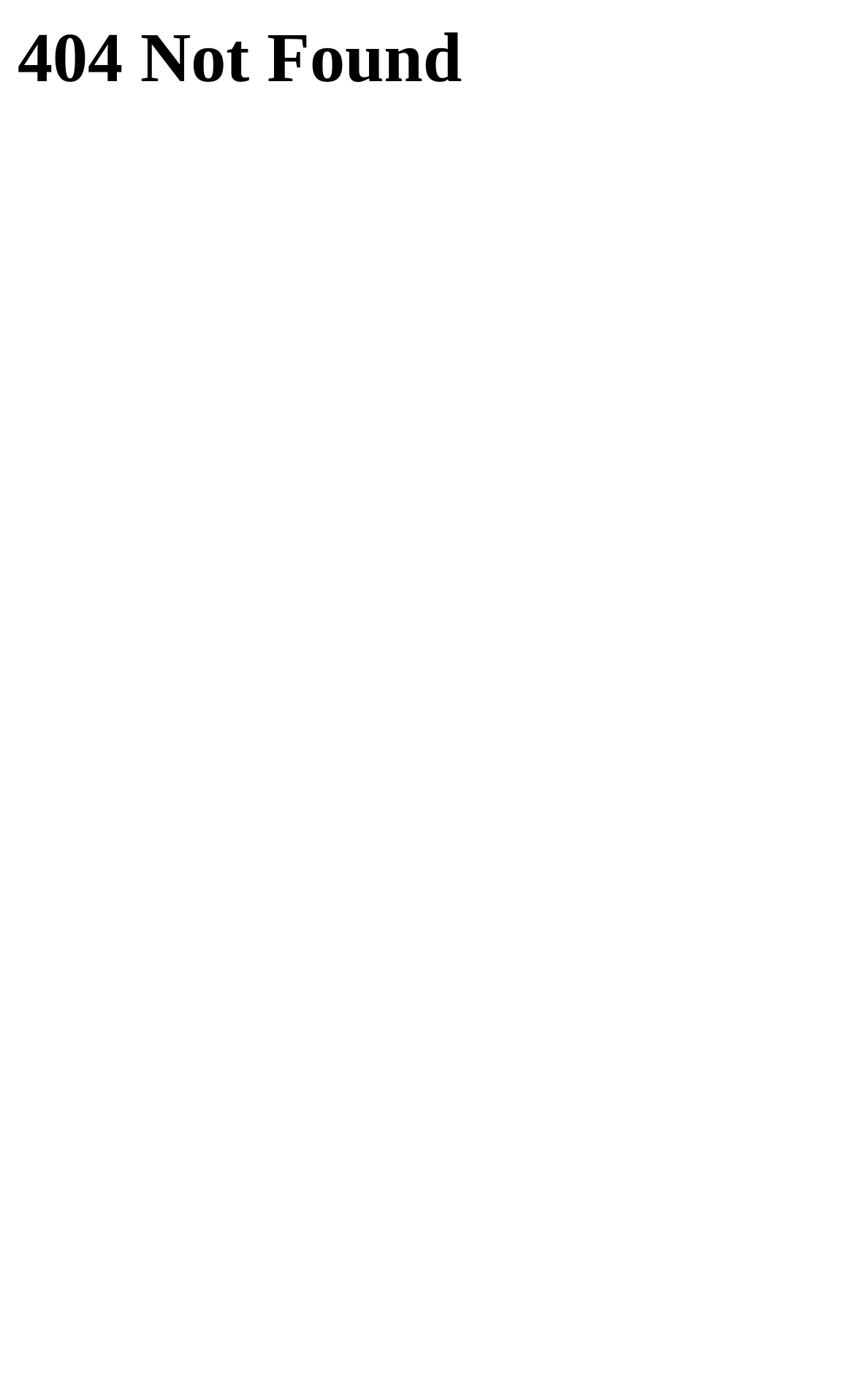Determine which piece of text is the heading of the webpage and provide it.

404 Not Found